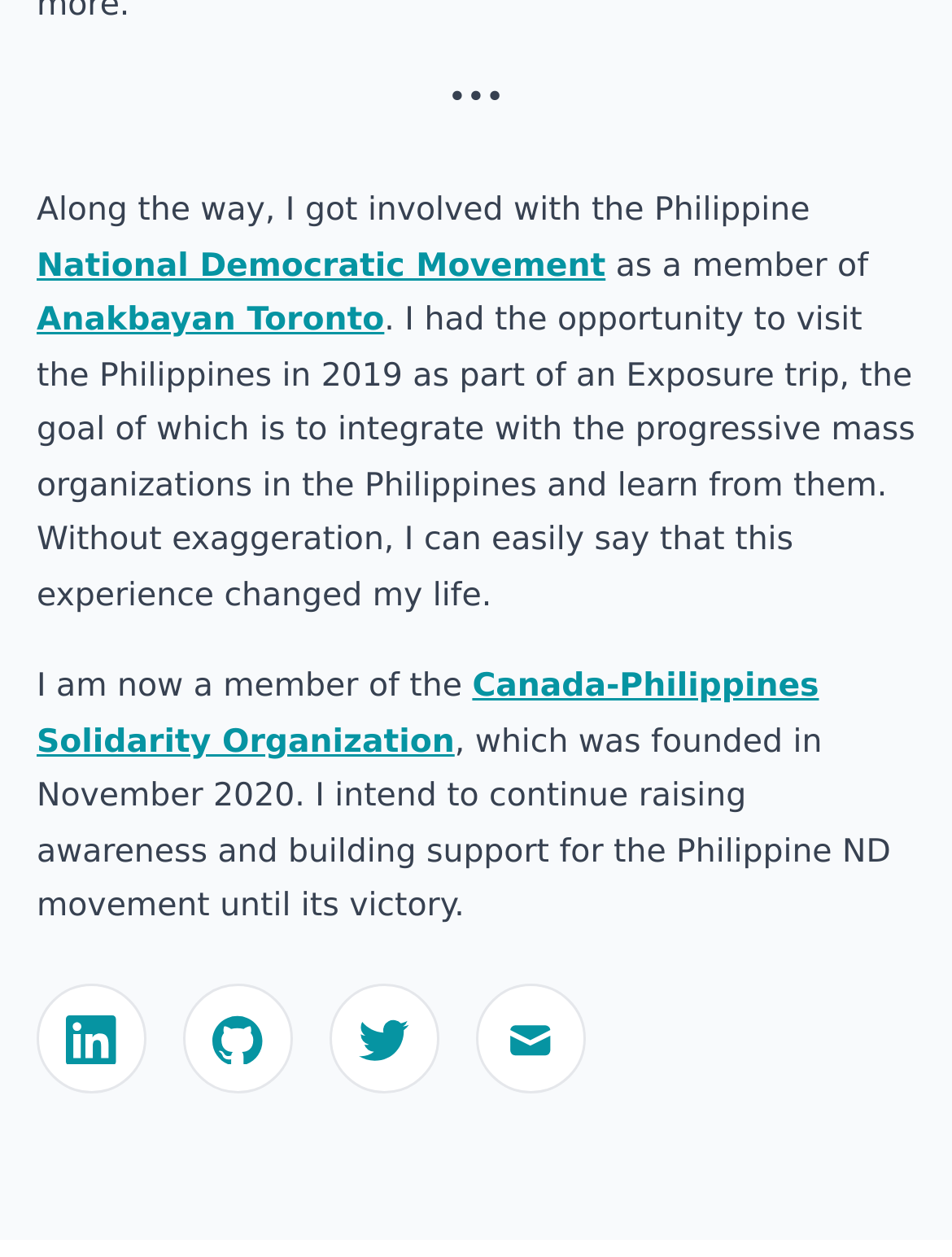What is the author's intention regarding the Philippine ND movement?
Respond to the question with a single word or phrase according to the image.

Raising awareness and building support